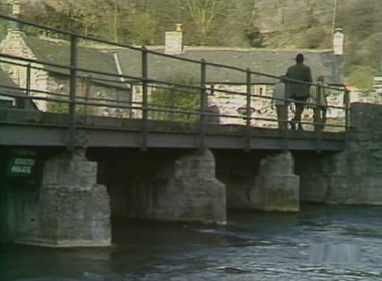What is the significance of the stone pillars?
Refer to the image and answer the question using a single word or phrase.

Historical significance